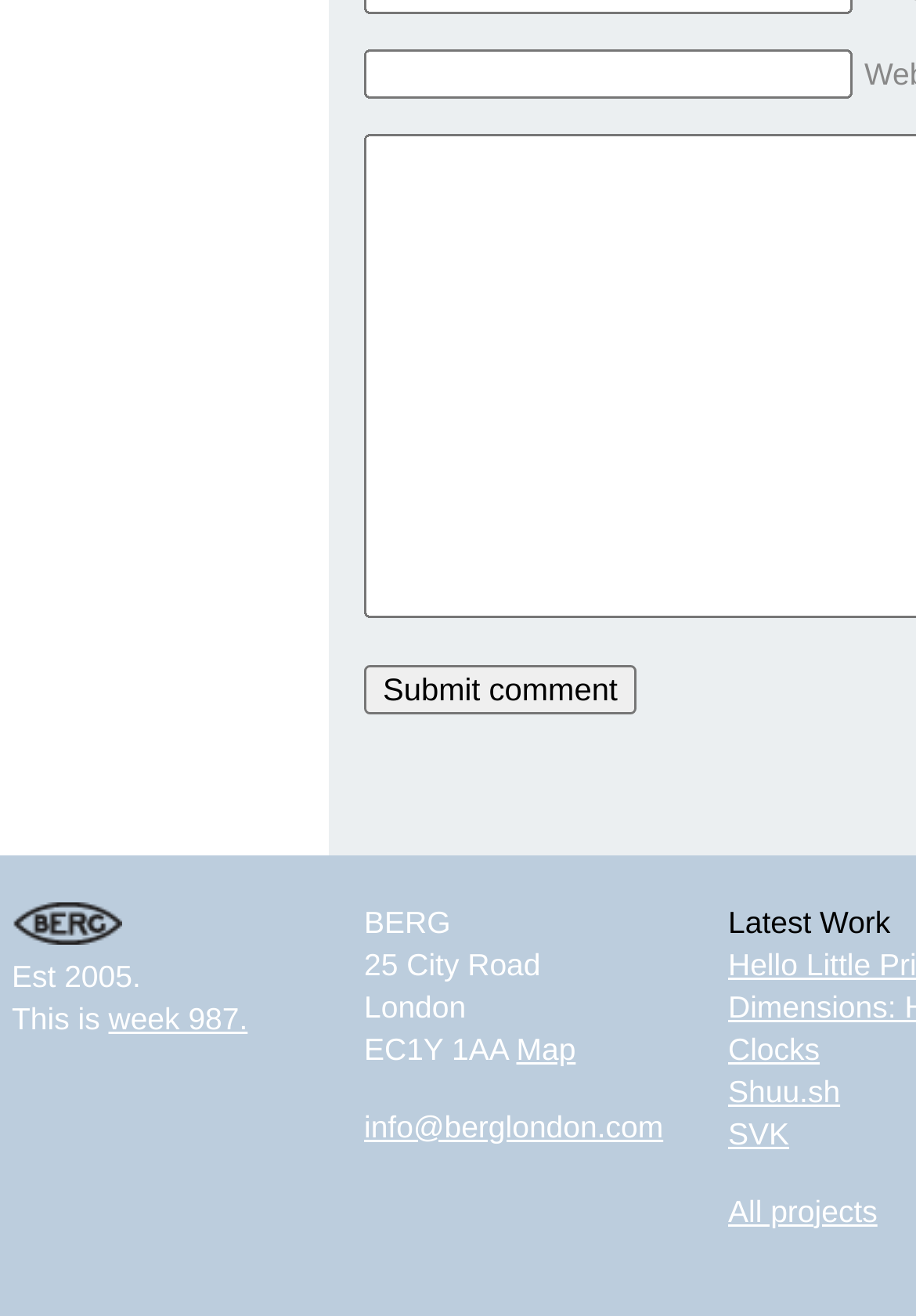Determine the bounding box for the UI element as described: "All projects". The coordinates should be represented as four float numbers between 0 and 1, formatted as [left, top, right, bottom].

[0.795, 0.906, 0.958, 0.933]